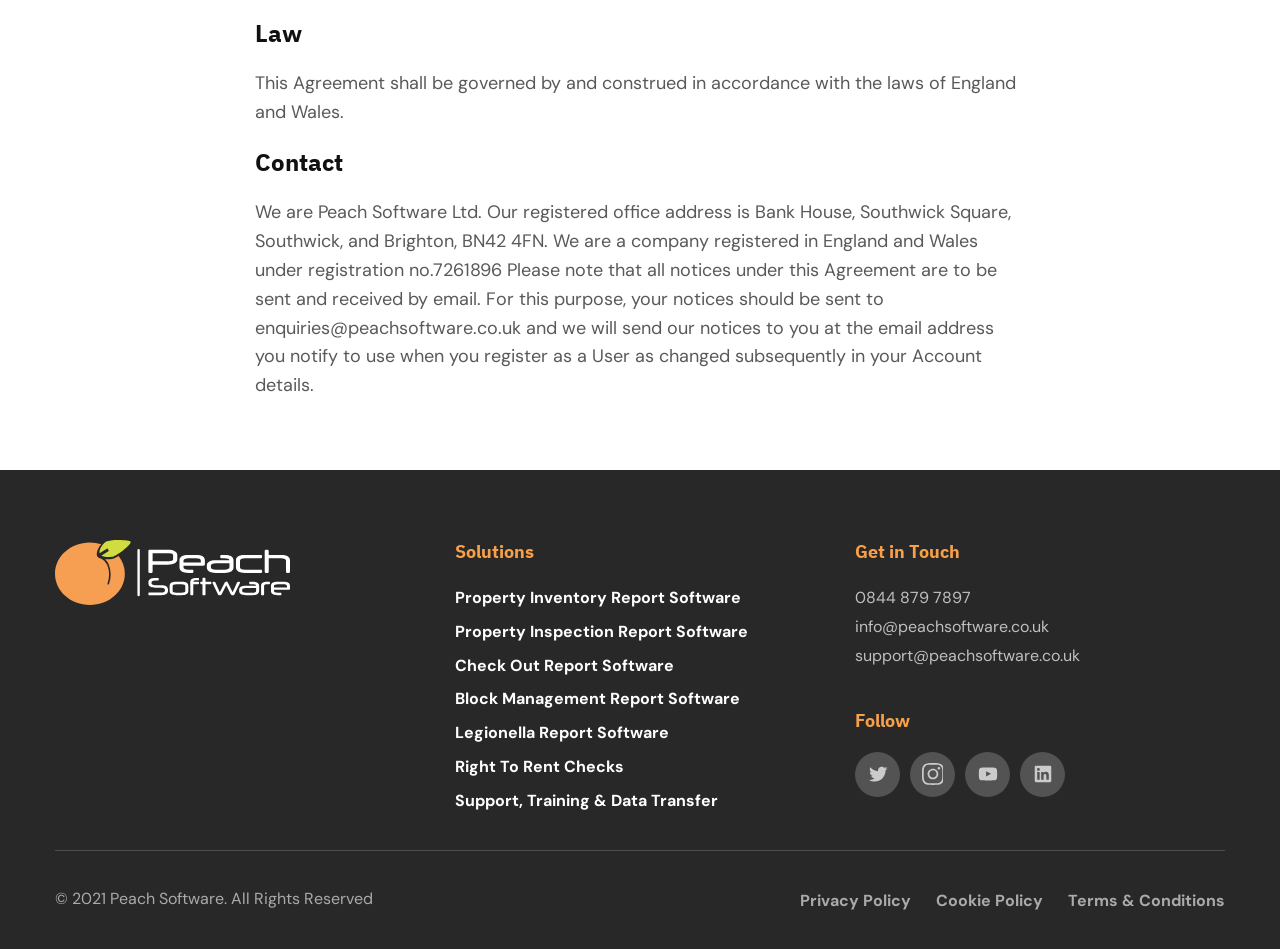Identify the bounding box coordinates for the element that needs to be clicked to fulfill this instruction: "Follow on Twitter". Provide the coordinates in the format of four float numbers between 0 and 1: [left, top, right, bottom].

[0.711, 0.793, 0.746, 0.84]